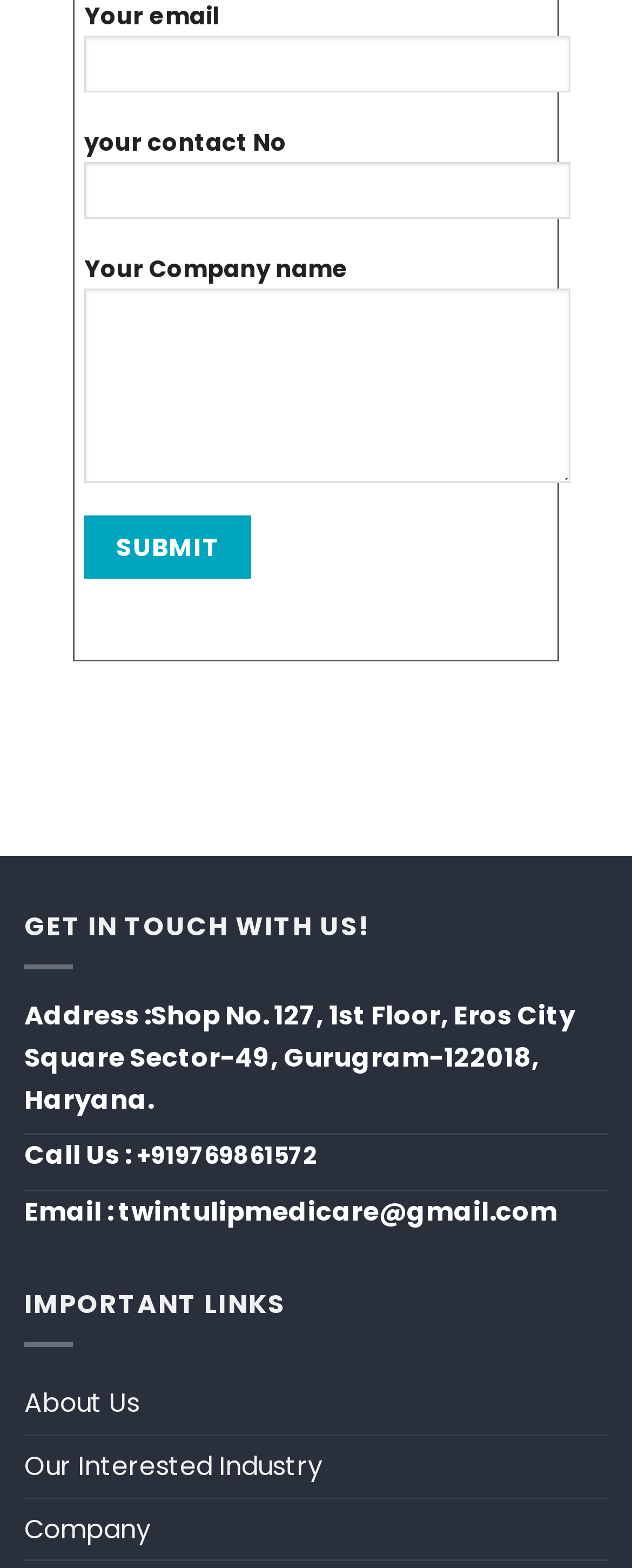What is the title of the section above the address?
From the image, provide a succinct answer in one word or a short phrase.

GET IN TOUCH WITH US!